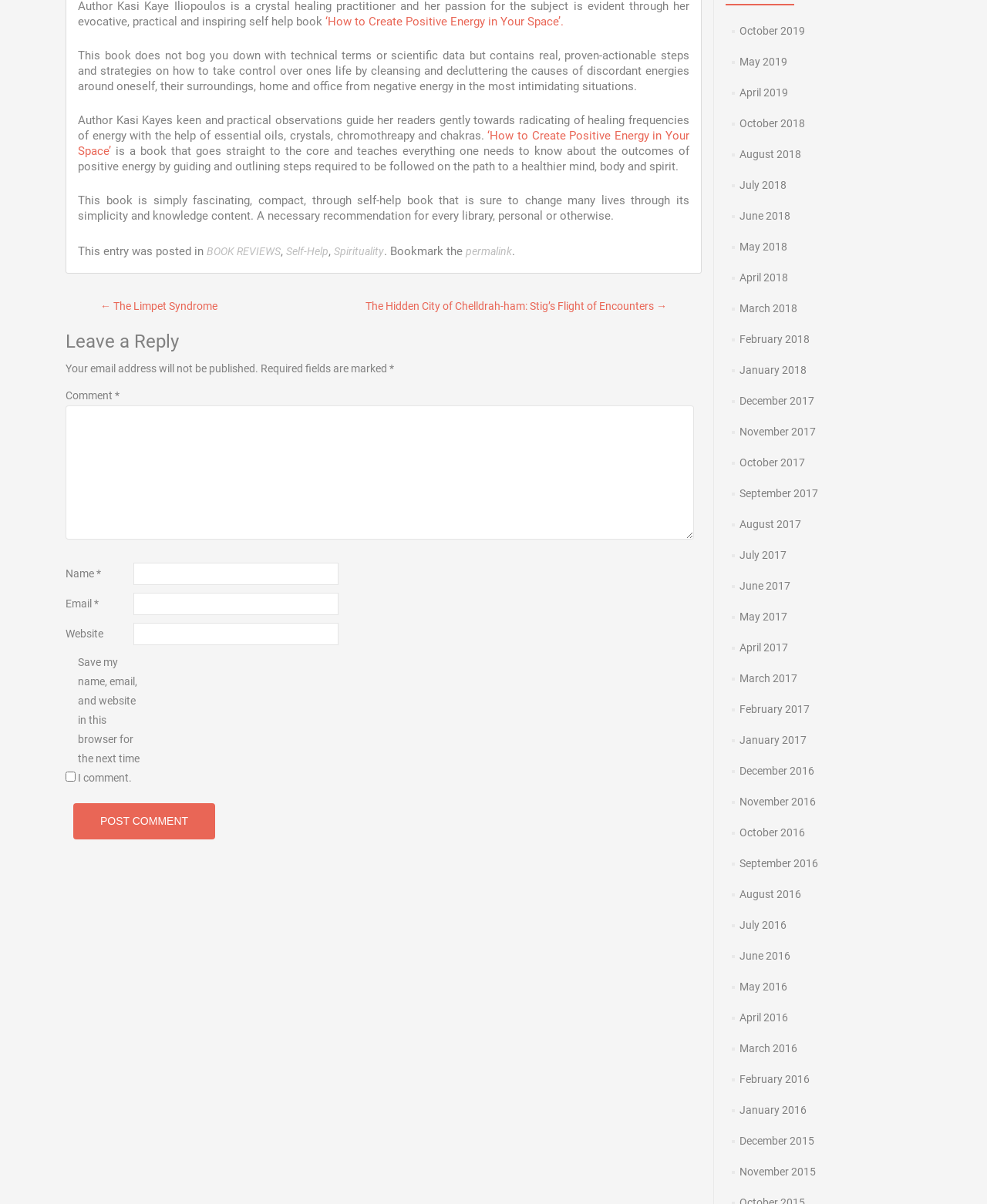Specify the bounding box coordinates (top-left x, top-left y, bottom-right x, bottom-right y) of the UI element in the screenshot that matches this description: parent_node: Email * aria-describedby="email-notes" name="email"

[0.135, 0.492, 0.343, 0.511]